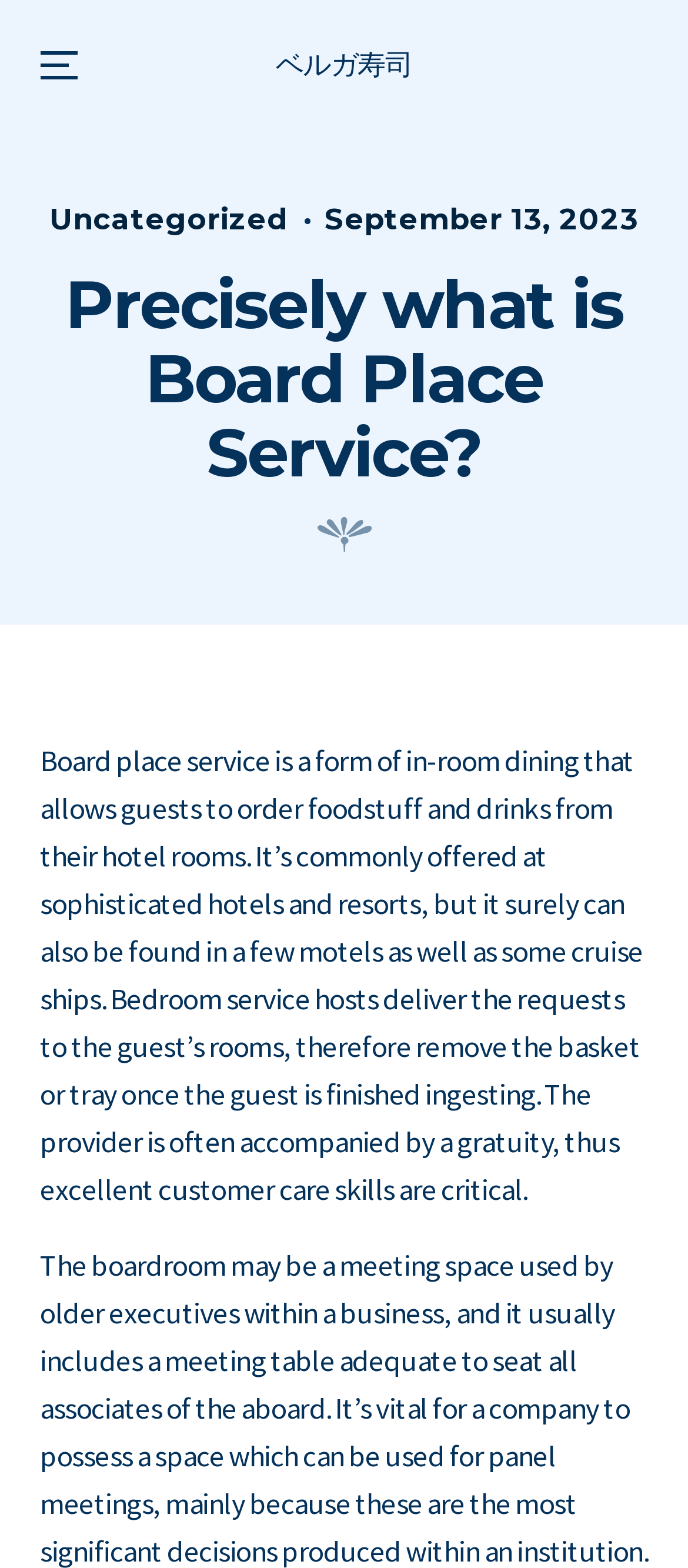Identify the bounding box coordinates for the UI element mentioned here: "September 13, 2023". Provide the coordinates as four float values between 0 and 1, i.e., [left, top, right, bottom].

[0.472, 0.128, 0.928, 0.151]